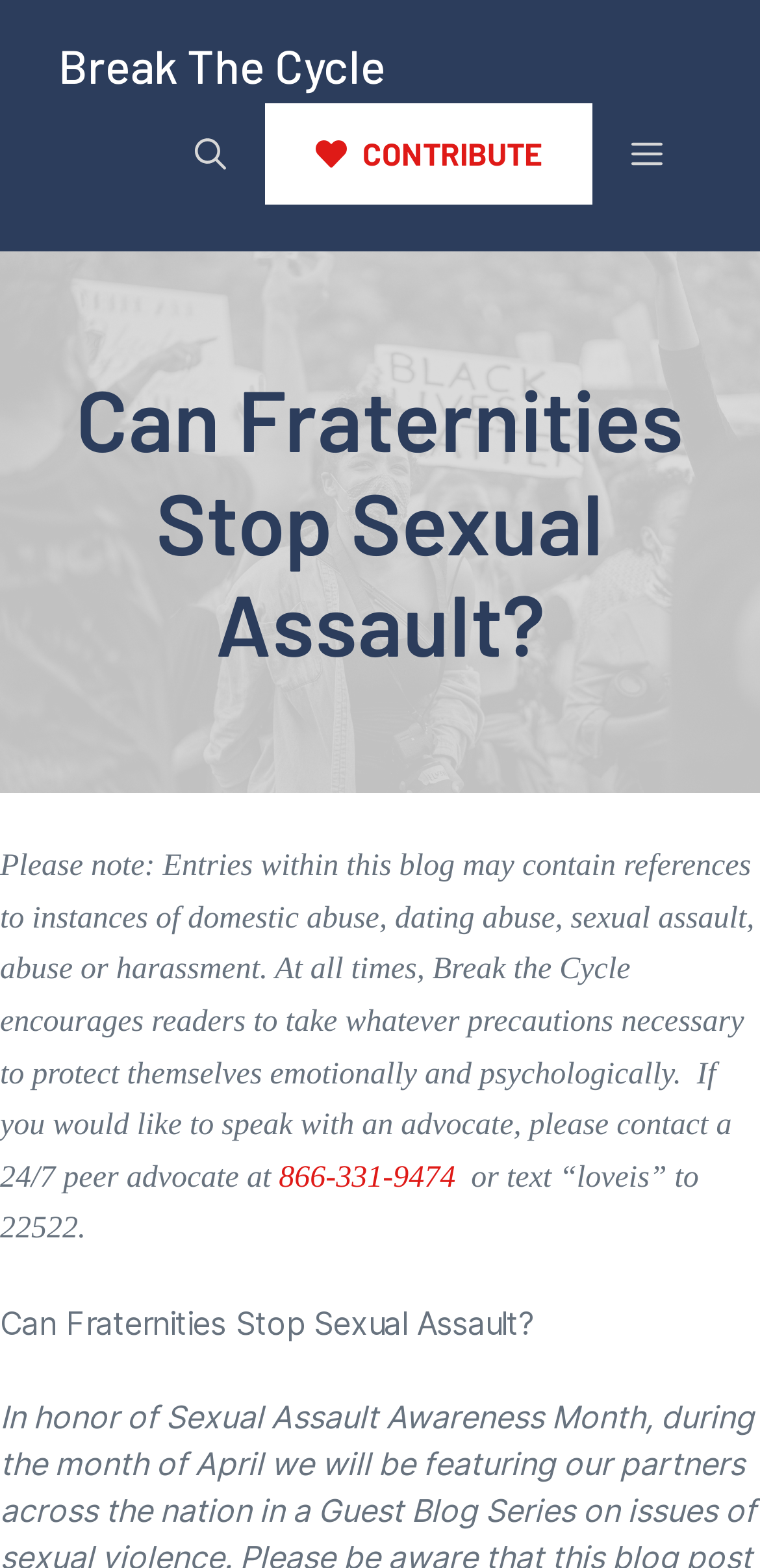Give a detailed explanation of the elements present on the webpage.

The webpage is about the topic of sexual assault and abuse, specifically discussing whether fraternities can stop sexual assault. At the top of the page, there is a banner with the site's name "Break The Cycle" and a navigation menu that includes links to contribute and a search button. 

Below the banner, there is a heading that reads "Can Fraternities Stop Sexual Assault?" followed by a note that warns readers about the content of the blog, which may include references to domestic abuse, dating abuse, sexual assault, abuse, or harassment. The note also provides resources for readers who may need support, including a 24/7 peer advocate hotline and a text line.

The main content of the page appears to be an article or blog post with the same title as the heading, "Can Fraternities Stop Sexual Assault?". The article is divided into sections, with a header that separates the introduction from the rest of the content.